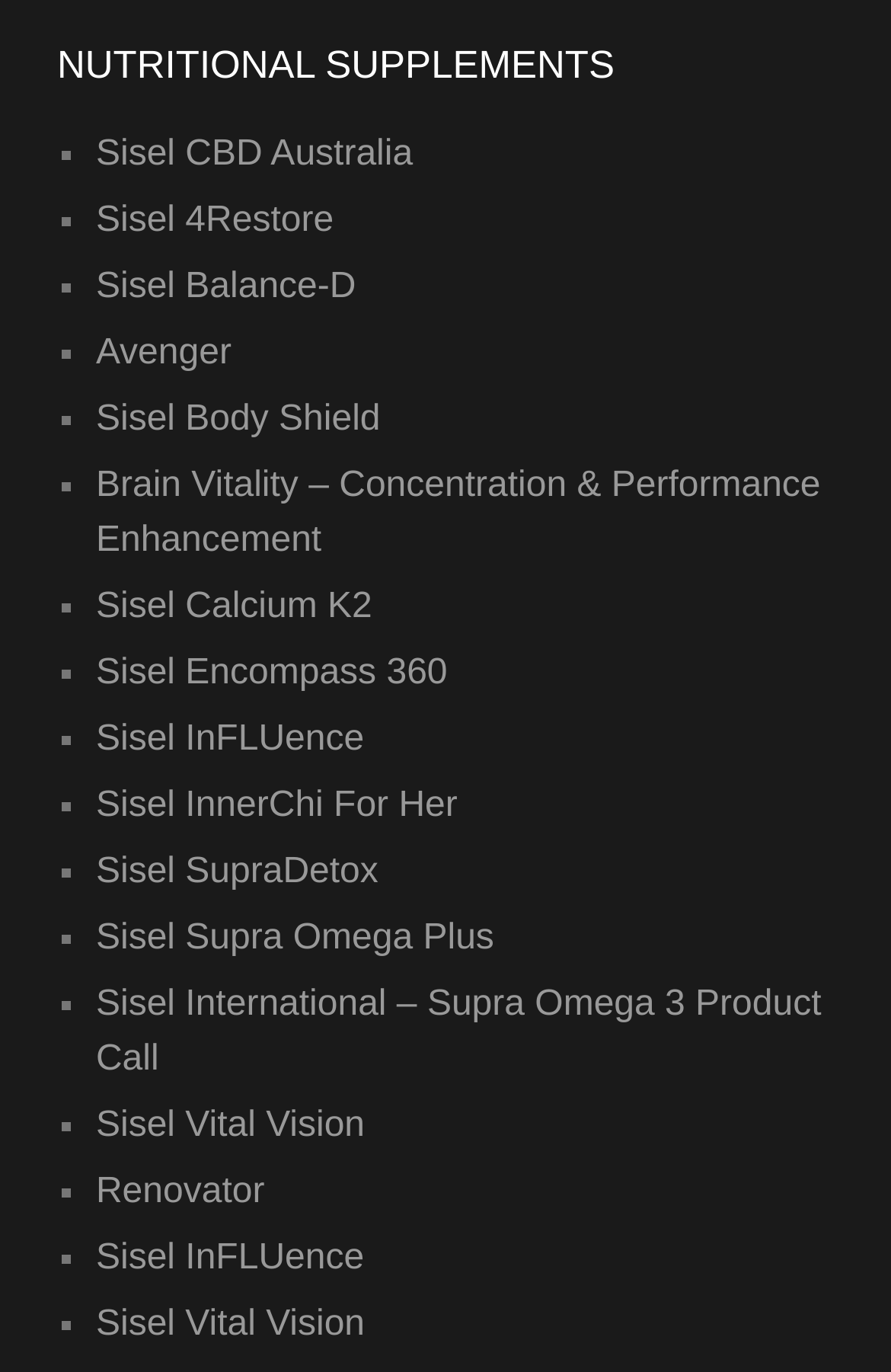What is the longest product name listed on this webpage?
Please use the image to provide a one-word or short phrase answer.

Brain Vitality – Concentration & Performance Enhancement